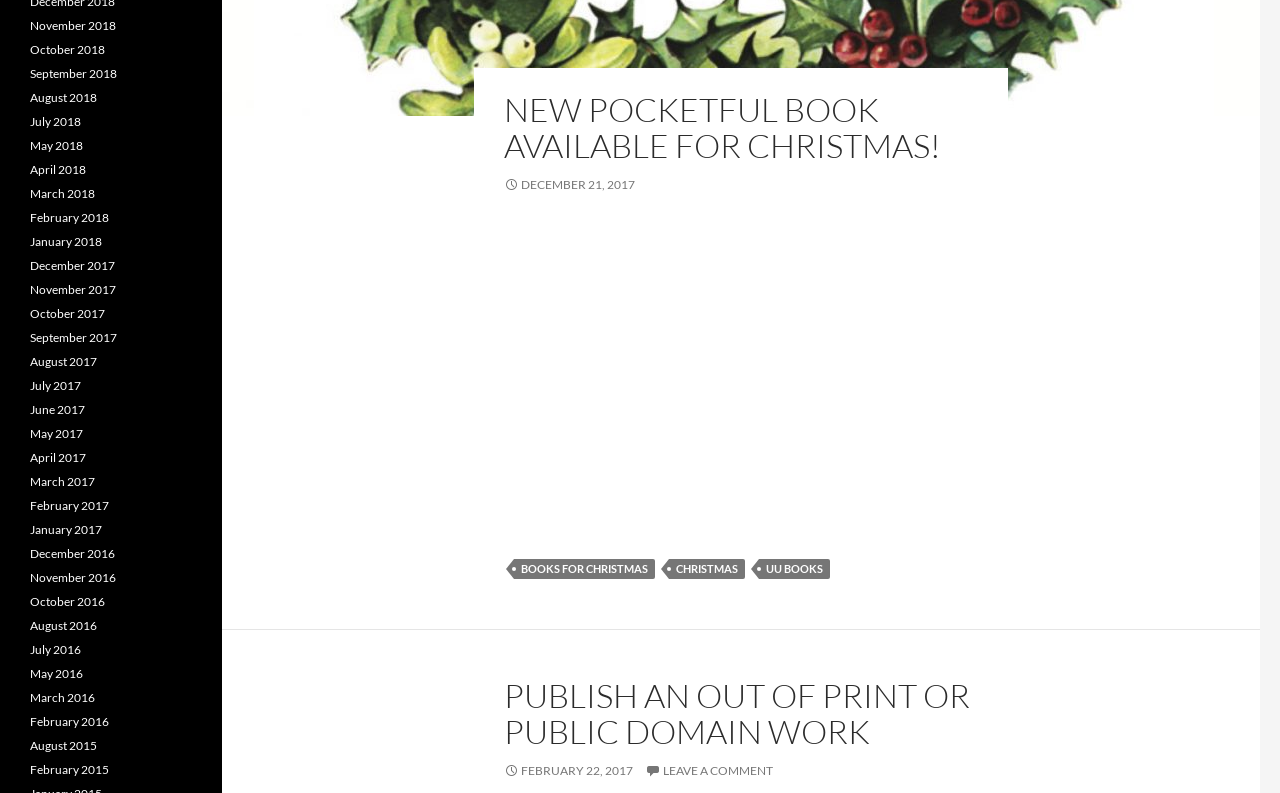Find the bounding box coordinates of the element to click in order to complete this instruction: "Add to wishlist". The bounding box coordinates must be four float numbers between 0 and 1, denoted as [left, top, right, bottom].

None